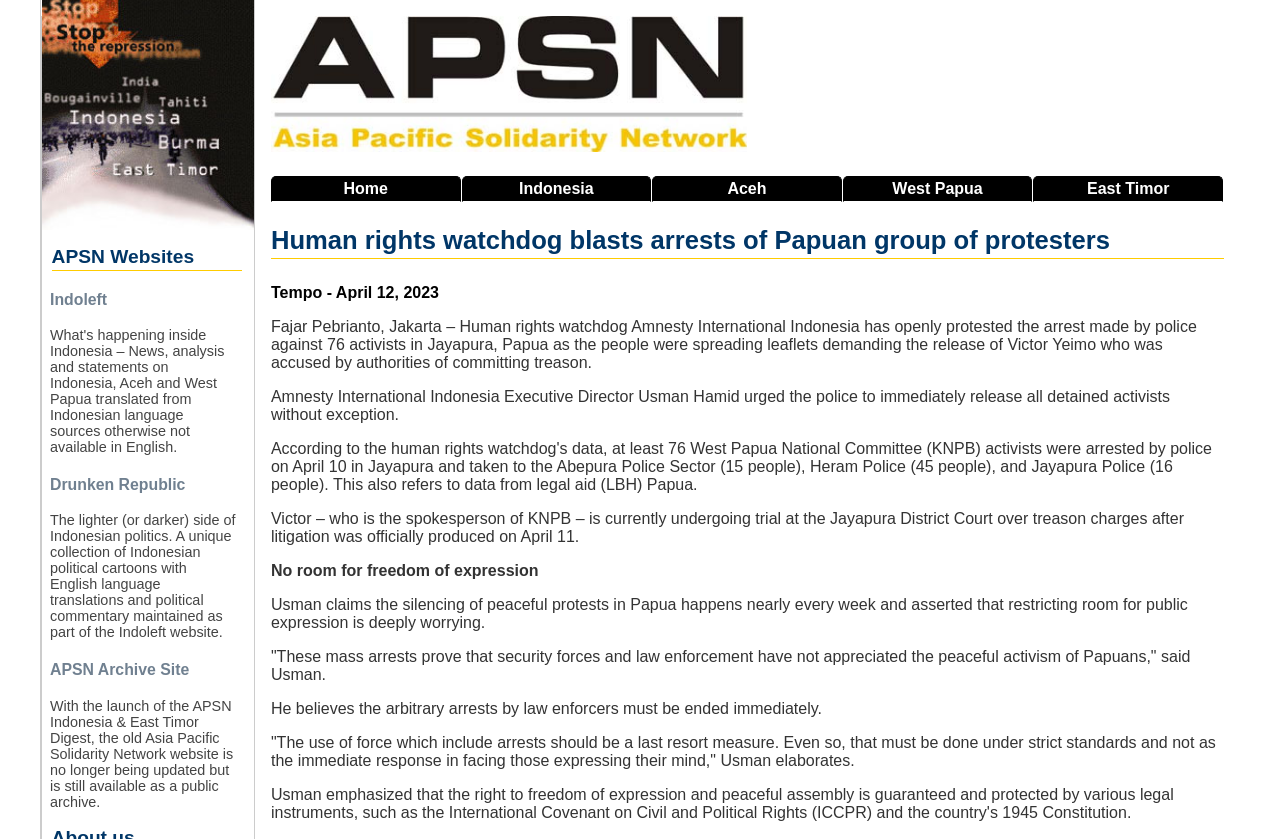Could you highlight the region that needs to be clicked to execute the instruction: "Click the 'Indonesia' link"?

[0.361, 0.21, 0.509, 0.241]